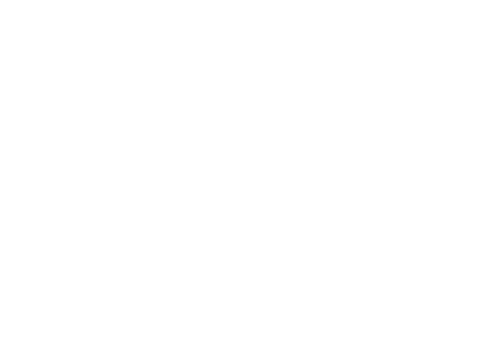Explain the image in a detailed and descriptive way.

The image features a stunning 1956 Gretsch 6120 guitar in a rich Western Orange finish, showcasing its iconic design and craftsmanship. This hollow body electric guitar is celebrated for its unique Western features, including cactus inlays and a steer head motif logo on the headstock, which highlight its vintage appeal. Equipped with dual DeArmond Dynasonic pickups, it promises exceptional sound quality. The guitar is presented in excellent condition and comes with an original cowboy case, making it a sought-after collectible in the world of musical instruments. Priced at $17,995, this piece embodies both artistry and musical history, ideal for guitar enthusiasts and collectors alike.